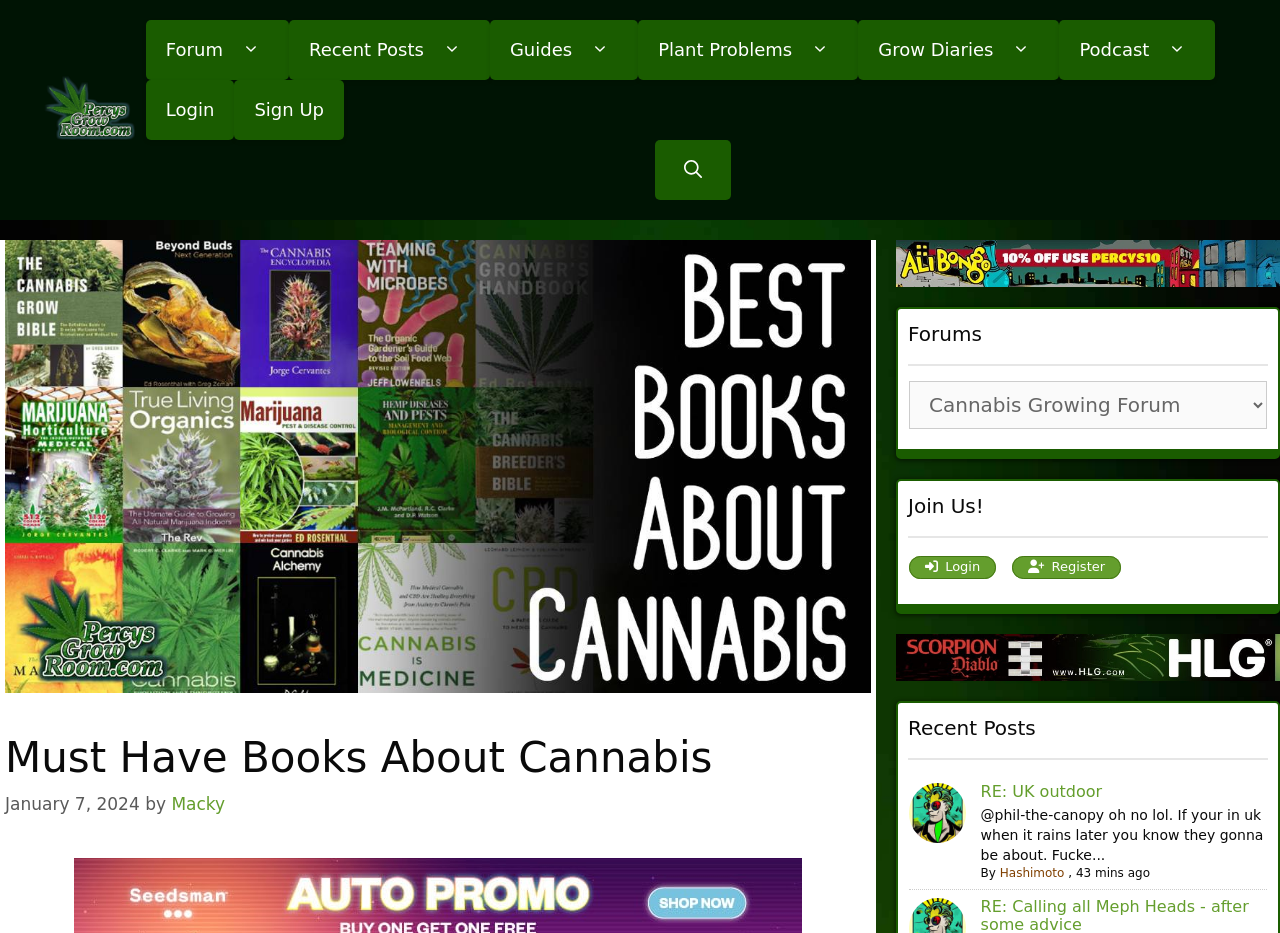Please give the bounding box coordinates of the area that should be clicked to fulfill the following instruction: "Contact the law firm using the 'CONTACT US' link". The coordinates should be in the format of four float numbers from 0 to 1, i.e., [left, top, right, bottom].

None